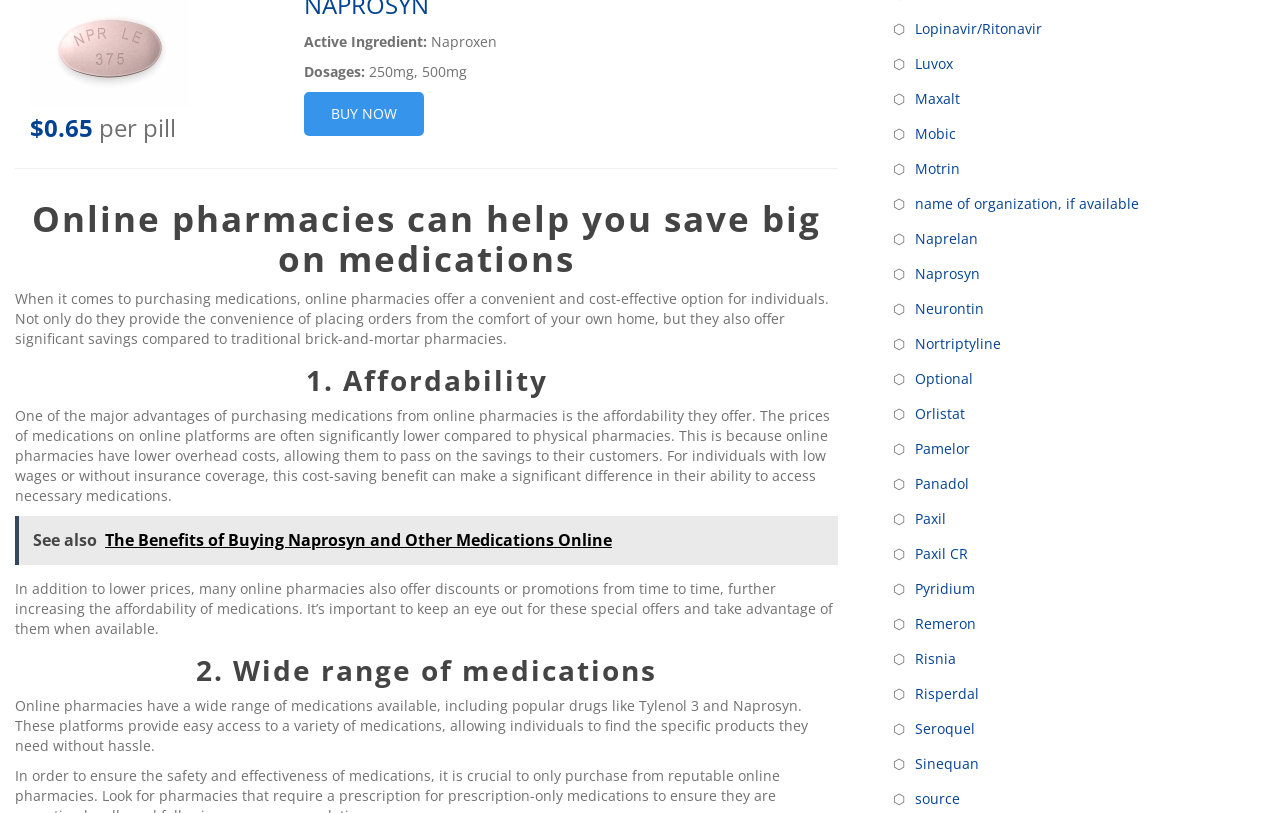Find the bounding box coordinates of the area to click in order to follow the instruction: "Click the 'BUY NOW' button".

[0.238, 0.113, 0.332, 0.167]